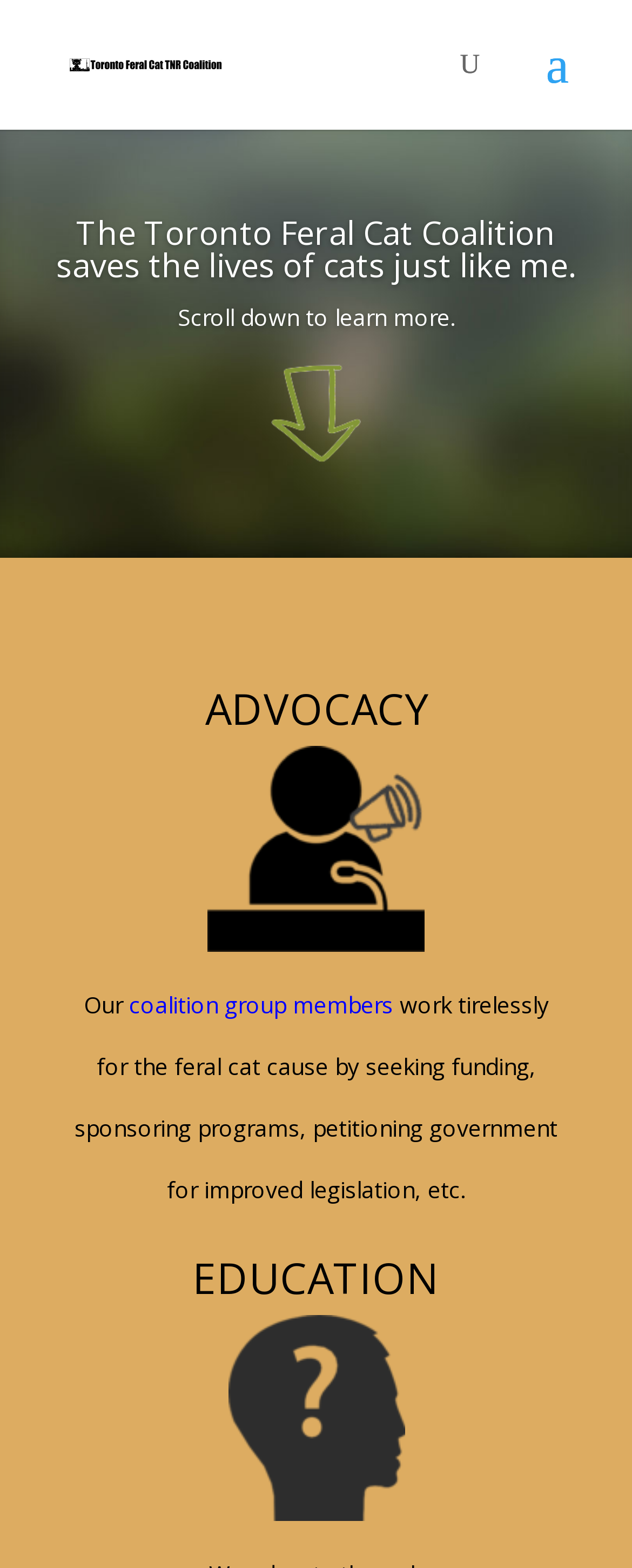What is the organization's main focus?
Use the image to give a comprehensive and detailed response to the question.

Based on the webpage's content, especially the heading 'The Toronto Feral Cat Coalition saves the lives of cats just like me.' and the images of cats, it is clear that the organization's main focus is on feral cats.